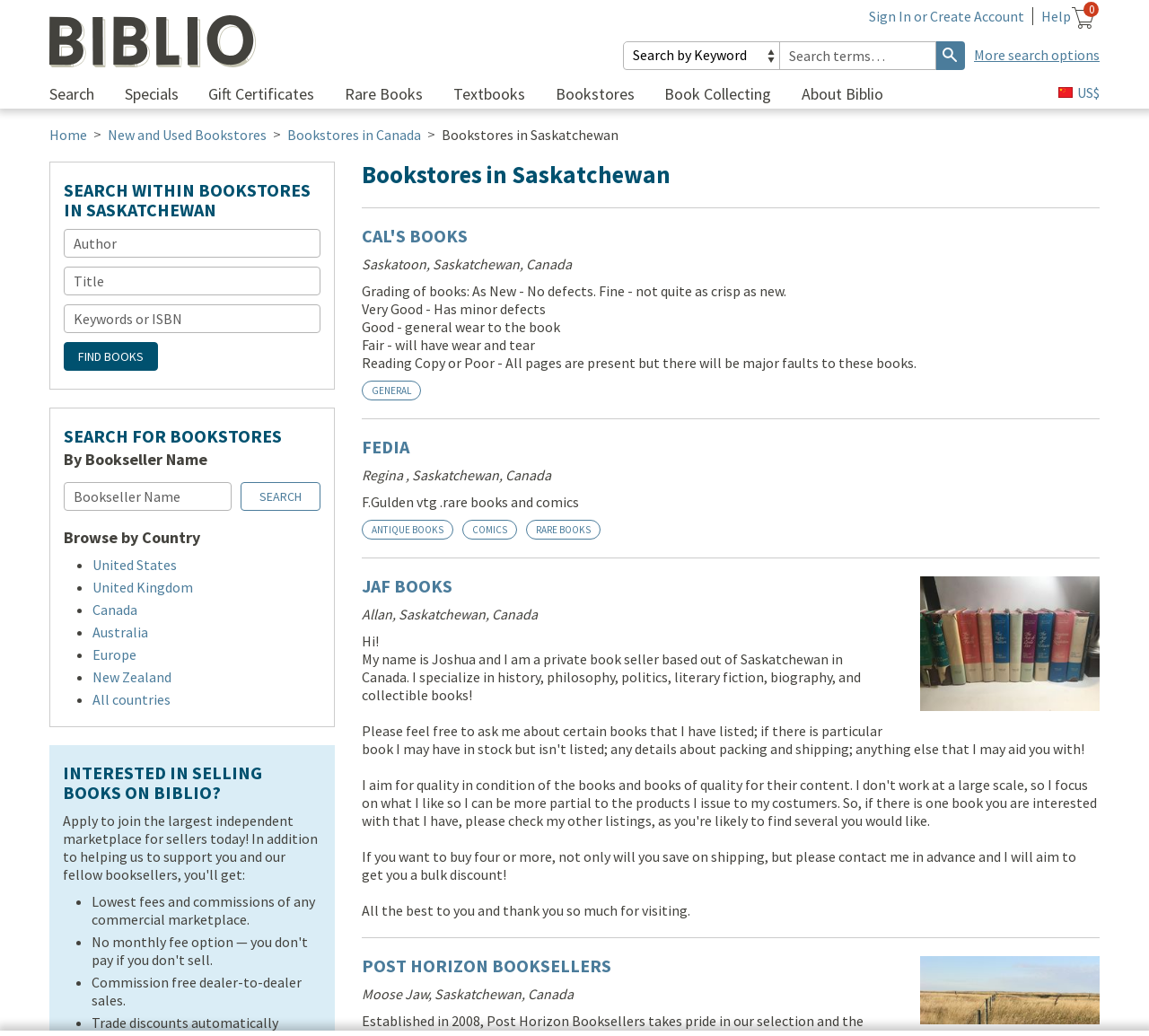Please find the bounding box coordinates of the element's region to be clicked to carry out this instruction: "Browse bookstores by country".

[0.055, 0.513, 0.279, 0.53]